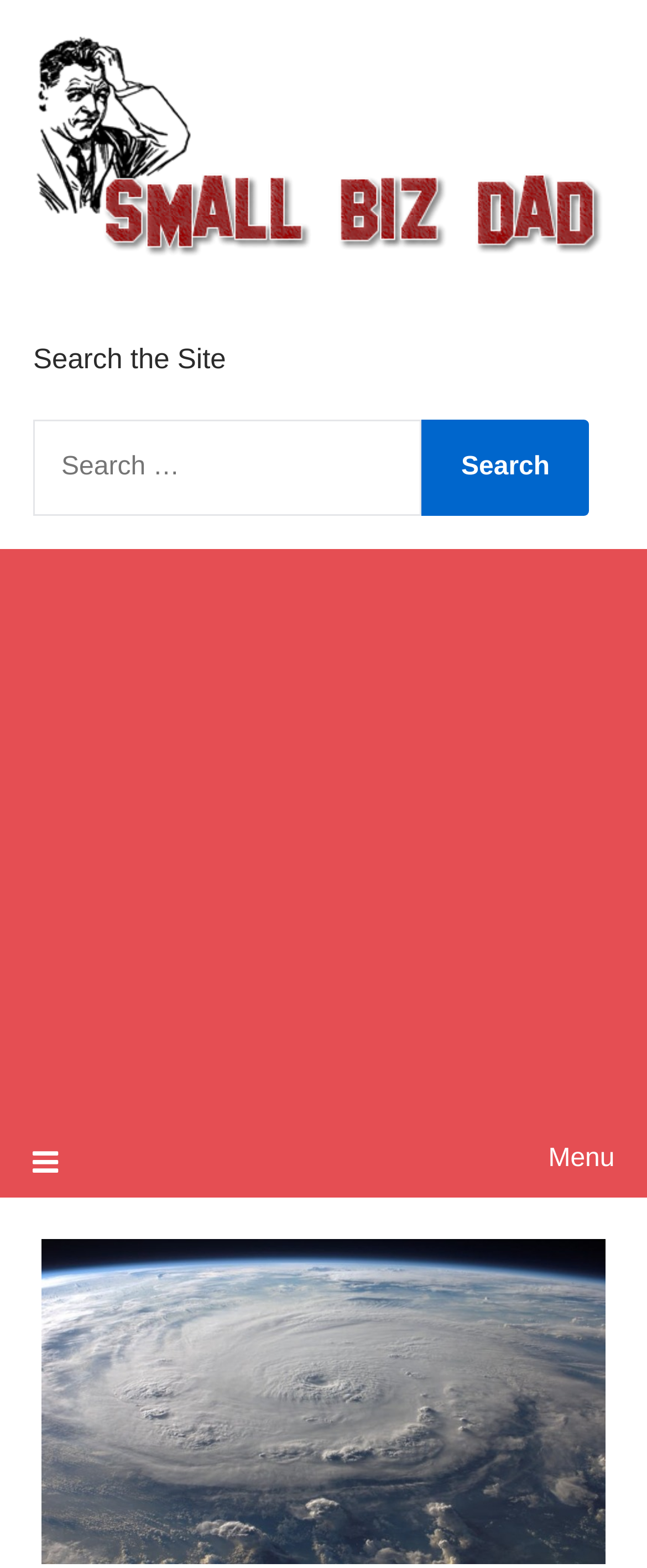What is the icon on the top-right corner of the webpage?
Using the image, answer in one word or phrase.

Menu